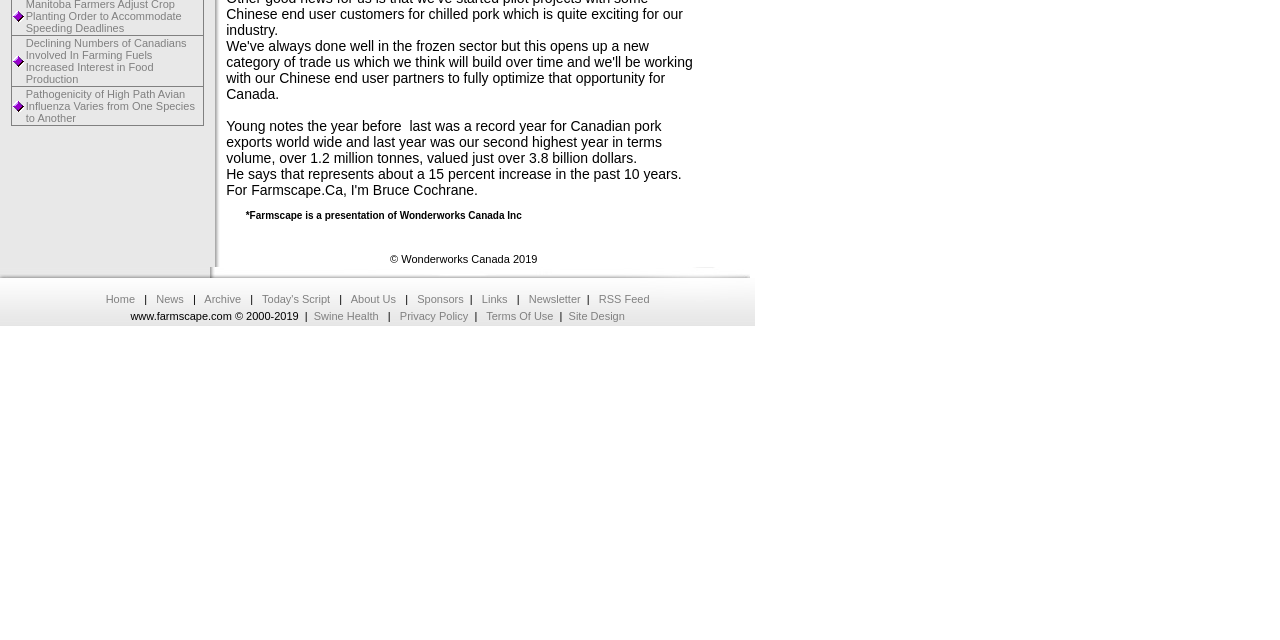From the element description: "Privacy Policy", extract the bounding box coordinates of the UI element. The coordinates should be expressed as four float numbers between 0 and 1, in the order [left, top, right, bottom].

[0.312, 0.484, 0.366, 0.502]